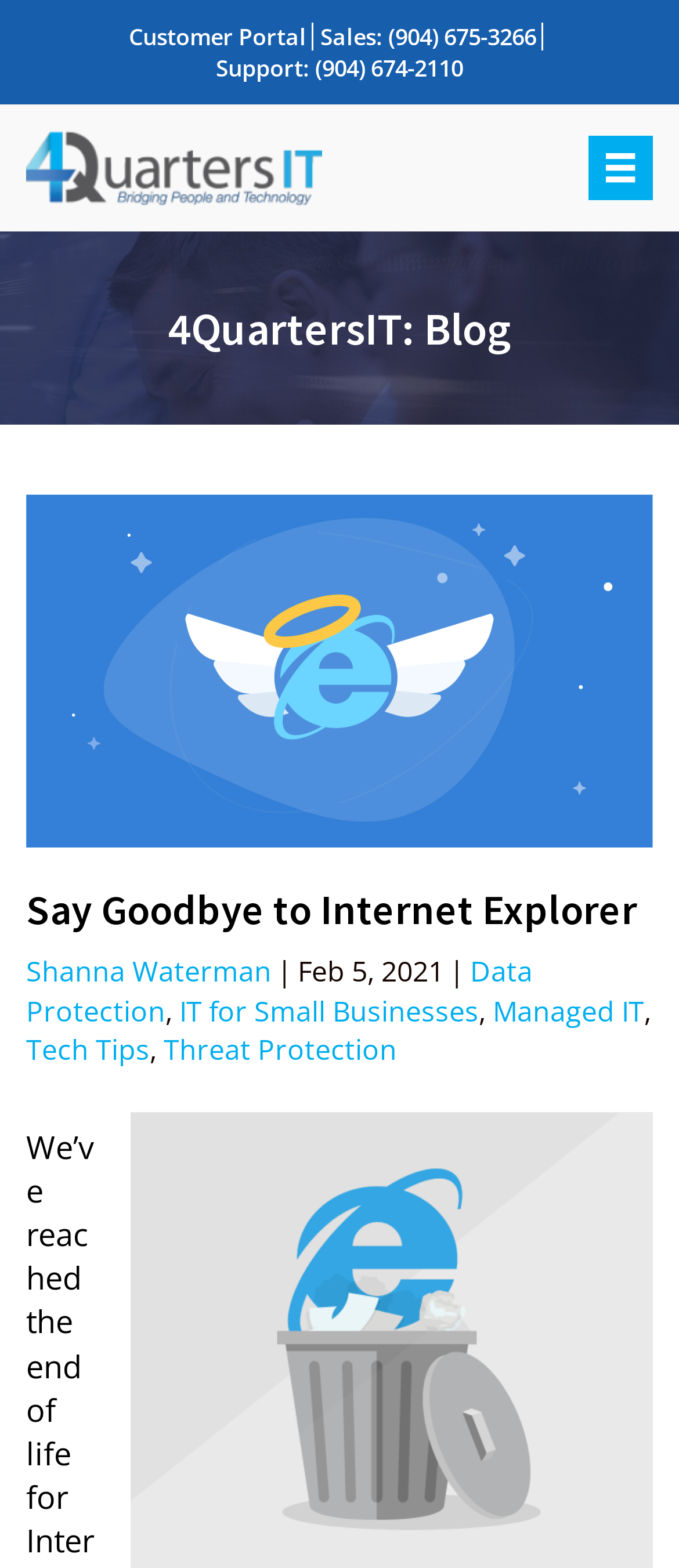By analyzing the image, answer the following question with a detailed response: How many categories are listed?

There are six categories listed at the bottom of the webpage, which are 'Data Protection', 'IT for Small Businesses', 'Managed IT', 'Tech Tips', 'Threat Protection', and 'Blog'. These categories are listed as links.